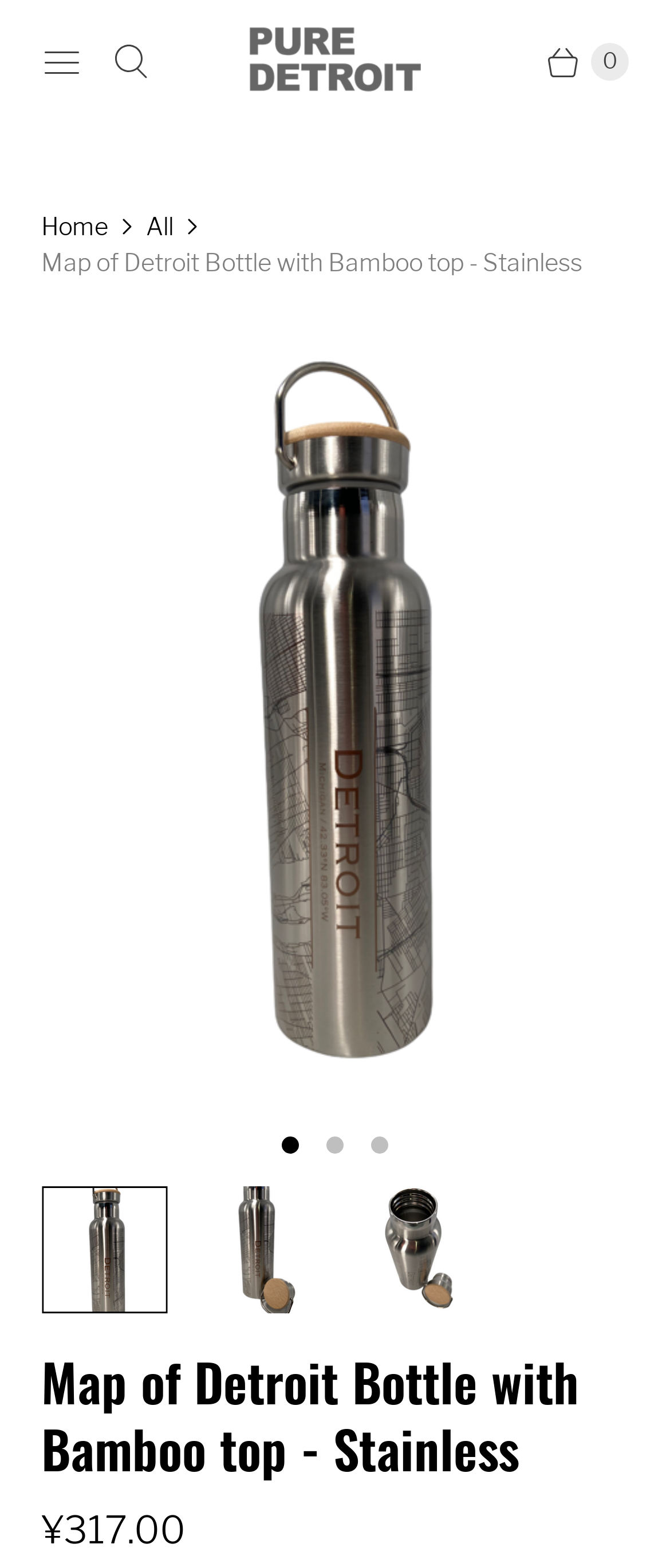Determine the bounding box coordinates for the area you should click to complete the following instruction: "Go to Pure Detroit homepage".

[0.372, 0.018, 0.628, 0.061]